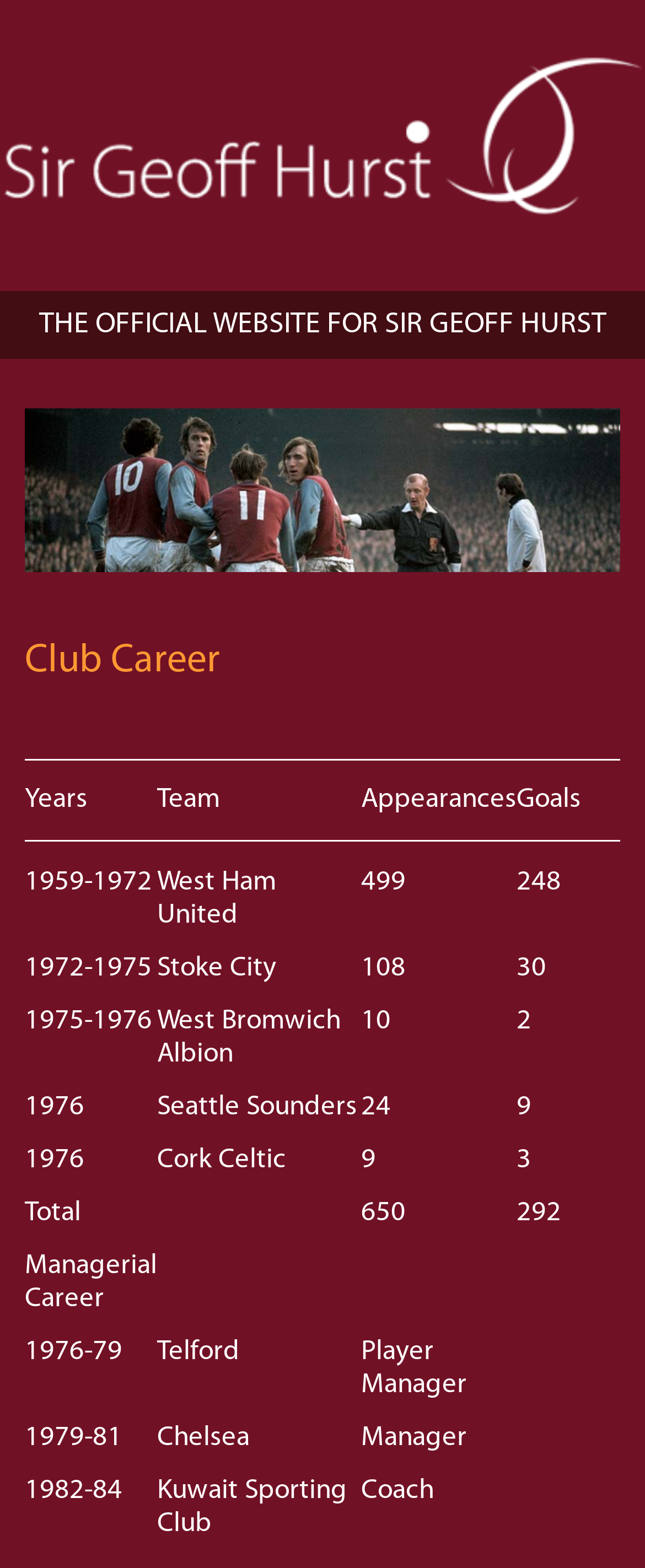What is the team Sir Geoff Hurst played for from 1959 to 1972?
Respond to the question with a single word or phrase according to the image.

West Ham United